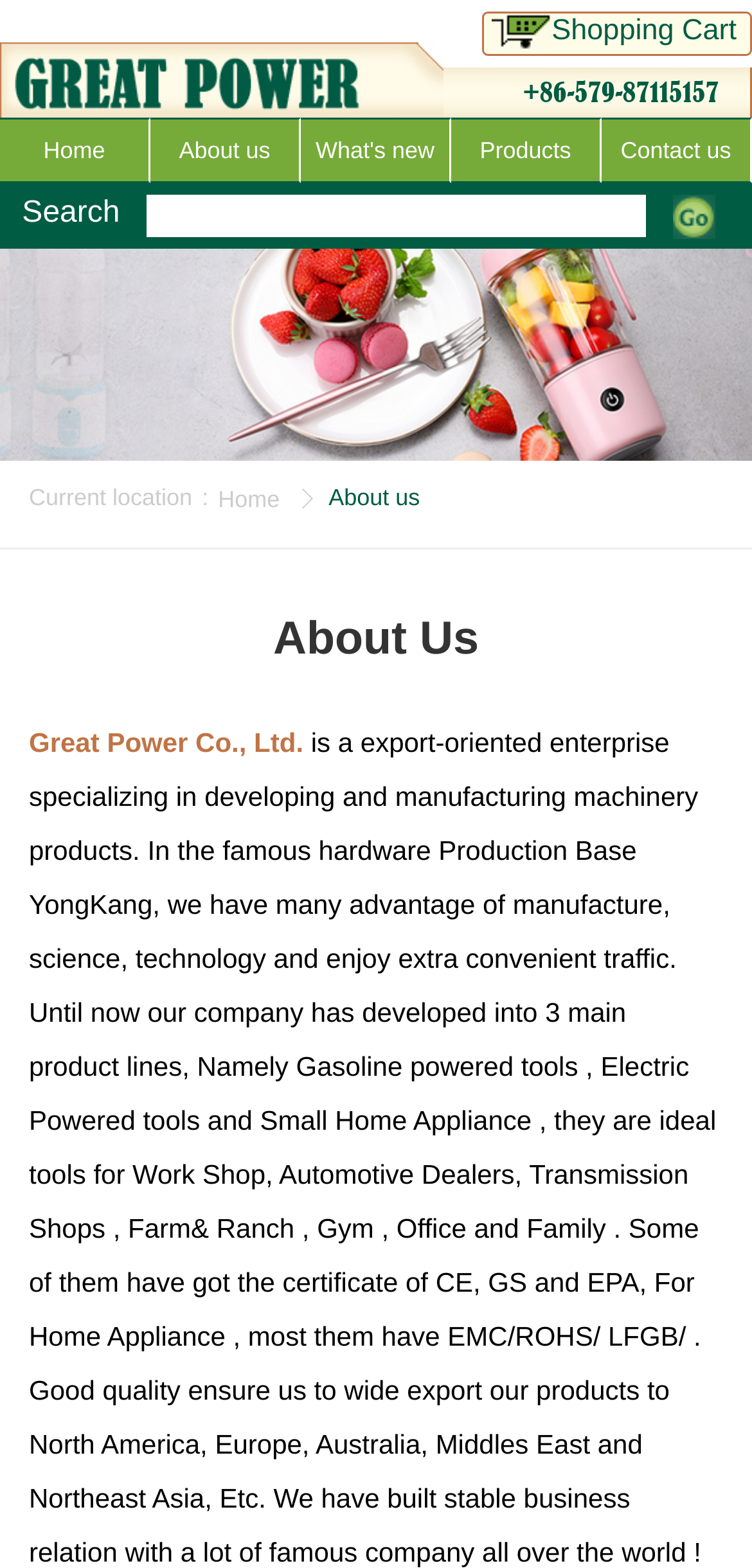Show the bounding box coordinates of the region that should be clicked to follow the instruction: "View shopping cart."

[0.654, 0.009, 0.979, 0.03]